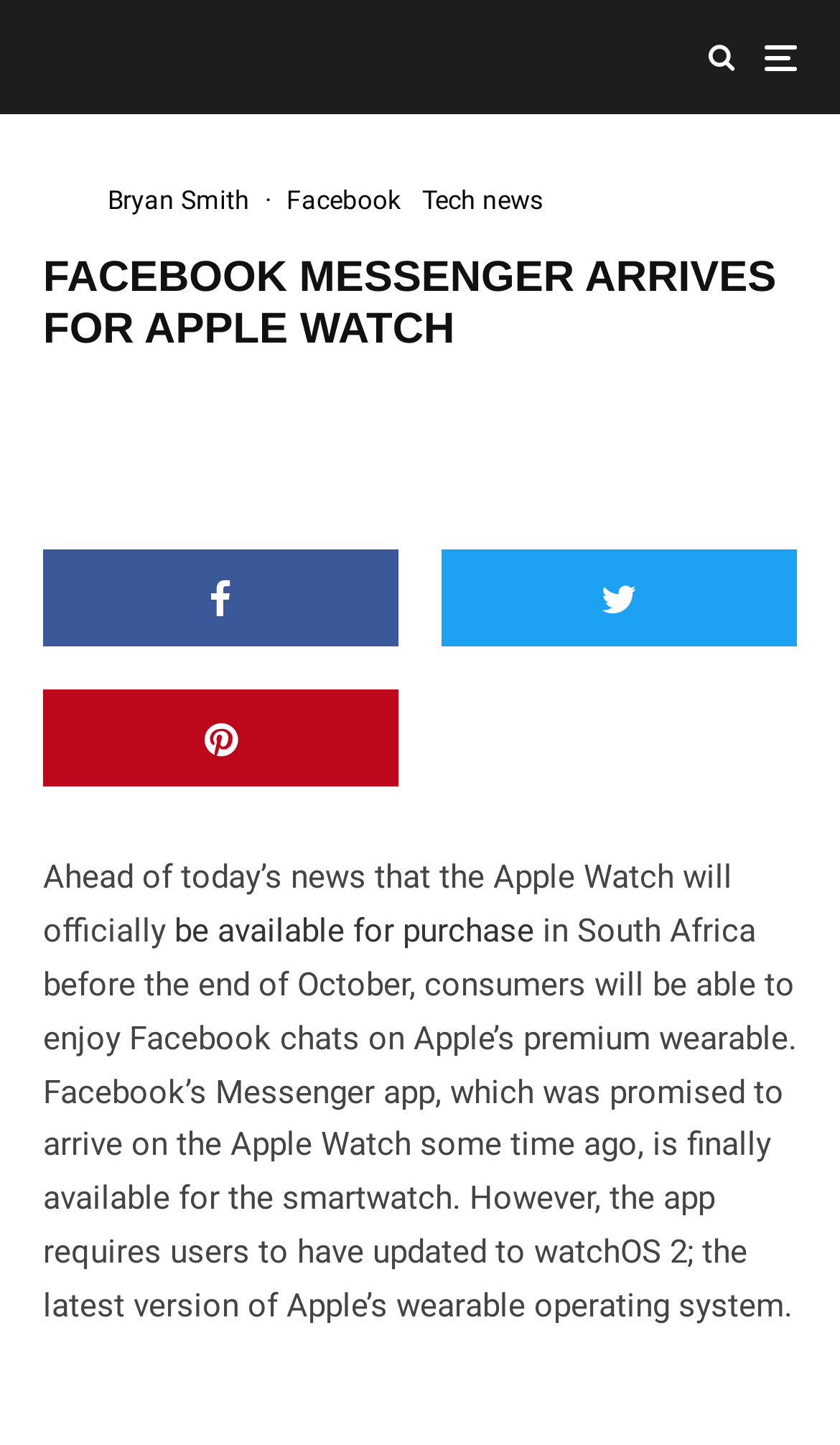Using the information in the image, give a comprehensive answer to the question: 
What social media platform can be shared from this webpage?

The webpage provides links to share the article on various social media platforms, including Facebook, Twitter, and Pinterest, which are indicated by the link elements with the text 'Share', 'Tweet', and 'Pin' respectively.